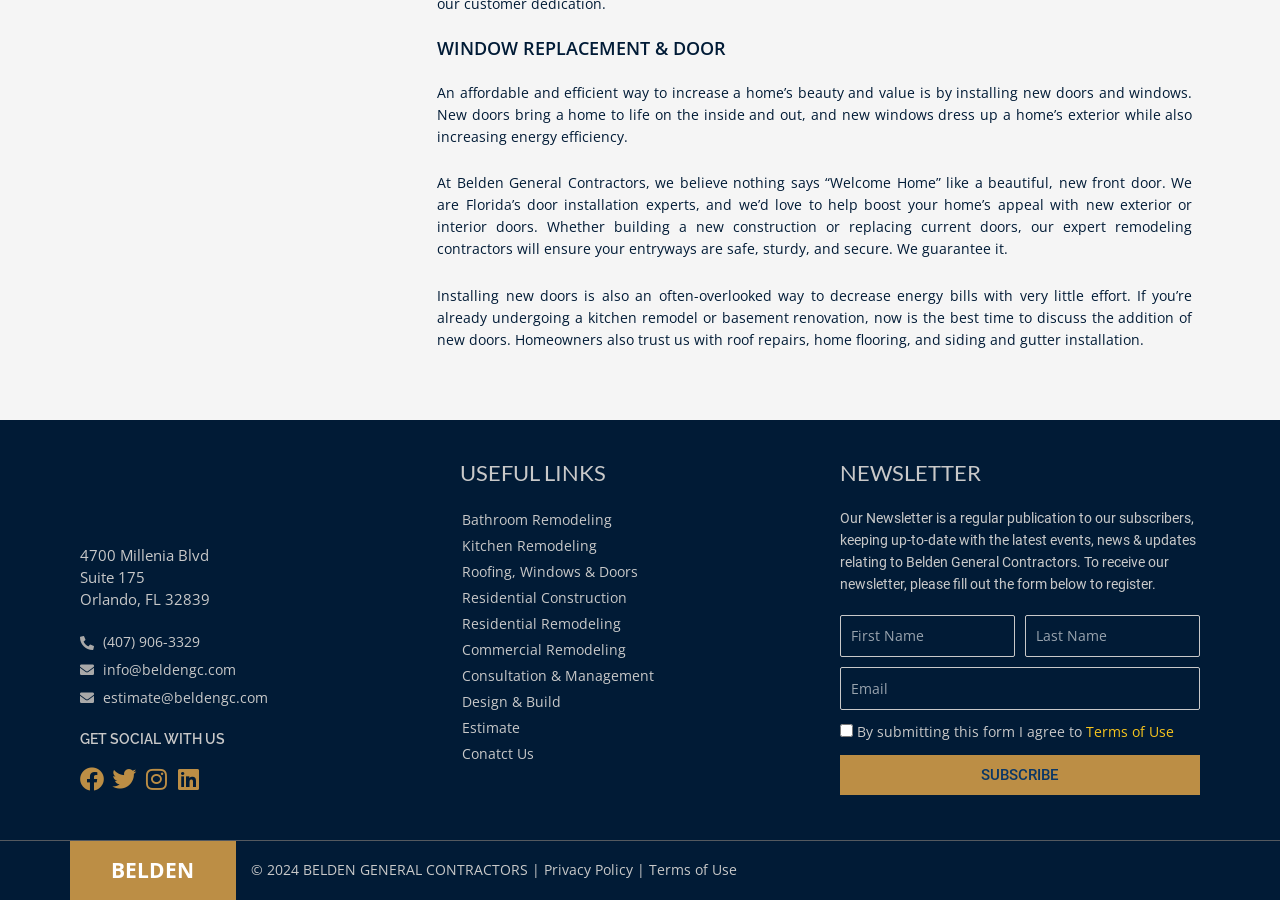Find and indicate the bounding box coordinates of the region you should select to follow the given instruction: "Visit the Facebook page".

[0.062, 0.853, 0.081, 0.879]